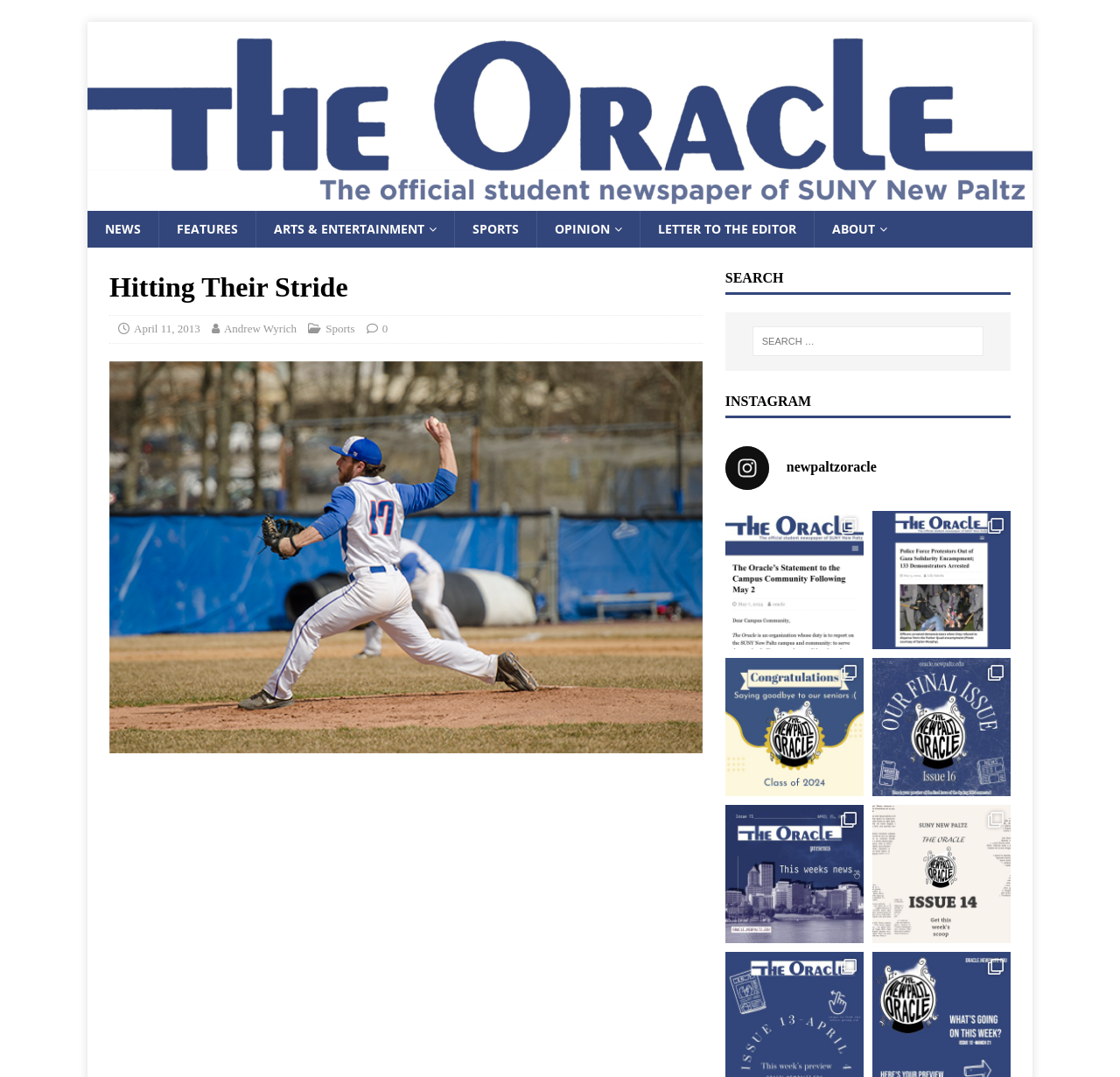What is the title of the main article?
Based on the image, respond with a single word or phrase.

Hitting Their Stride